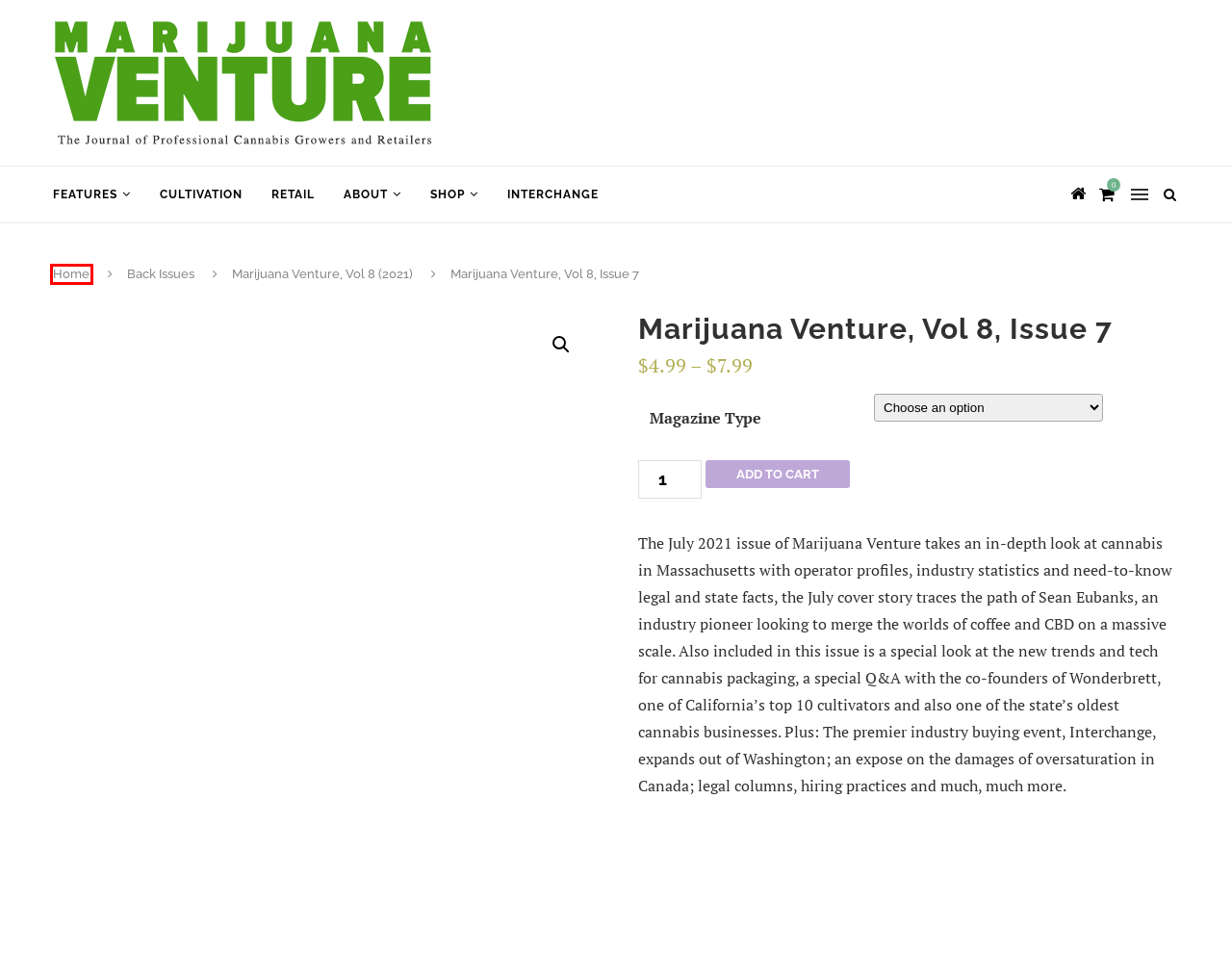You are provided with a screenshot of a webpage highlighting a UI element with a red bounding box. Choose the most suitable webpage description that matches the new page after clicking the element in the bounding box. Here are the candidates:
A. Marijuana Venture, Vol 8 (2021) Archives - Marijuana Venture
B. INTERCHANGE
C. Marijuana Venture, Vol 8, Issue 11 - Marijuana Venture
D. Shopping Cart - Marijuana Venture
E. Marijuana Venture Magazine Back Issues
F. Marijuana Venture Magazine | Cannabis Business & Industry Information
G. Contact Marijuana Venture
H. Adult-use cannabis in Pennsylvania: How close is it, really? - Marijuana Venture

F